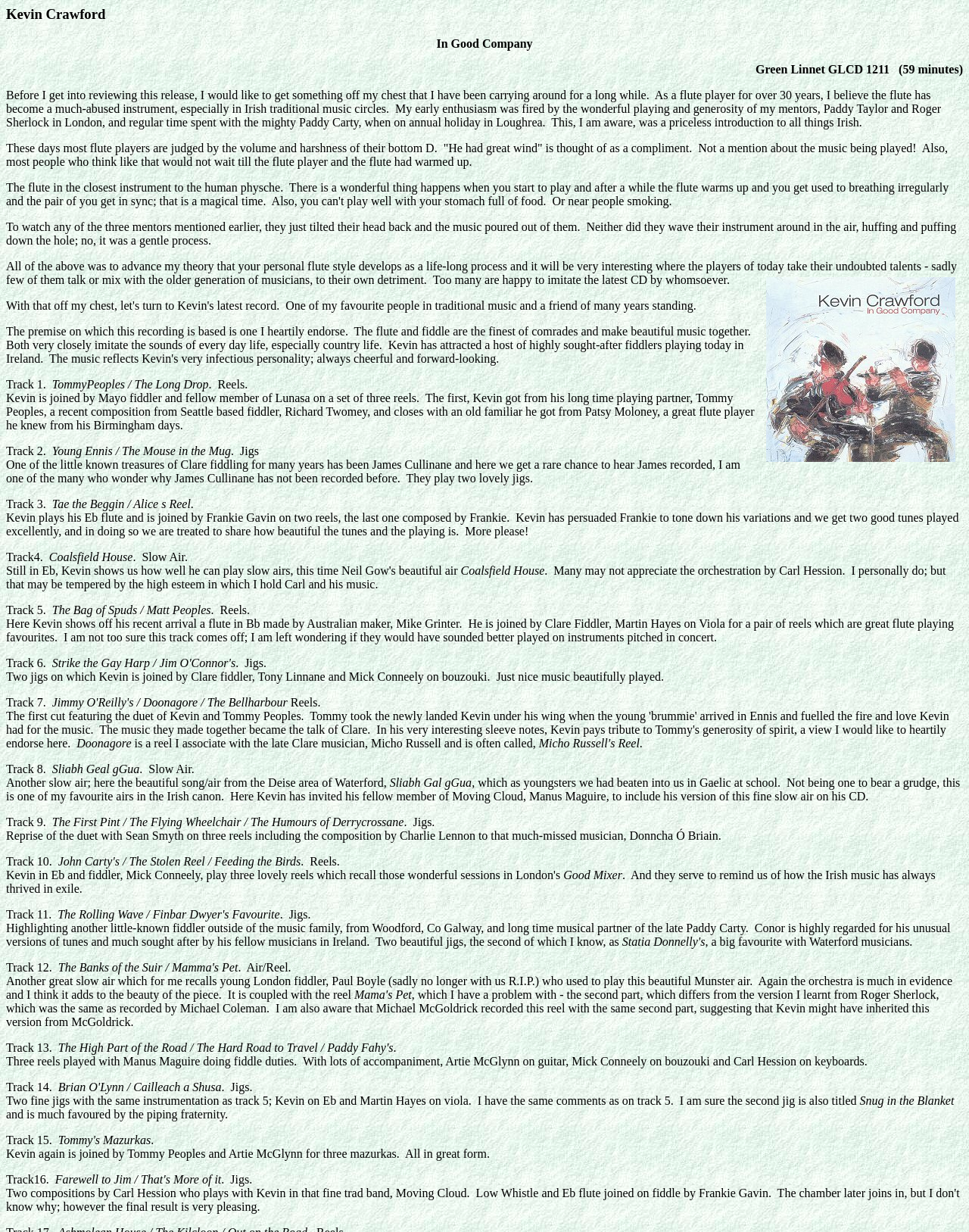What is the instrument played by Kevin?
Provide a detailed and well-explained answer to the question.

Kevin plays the flute, which is mentioned in the static text elements throughout the webpage, particularly in the context of discussing his flute playing style and experiences.